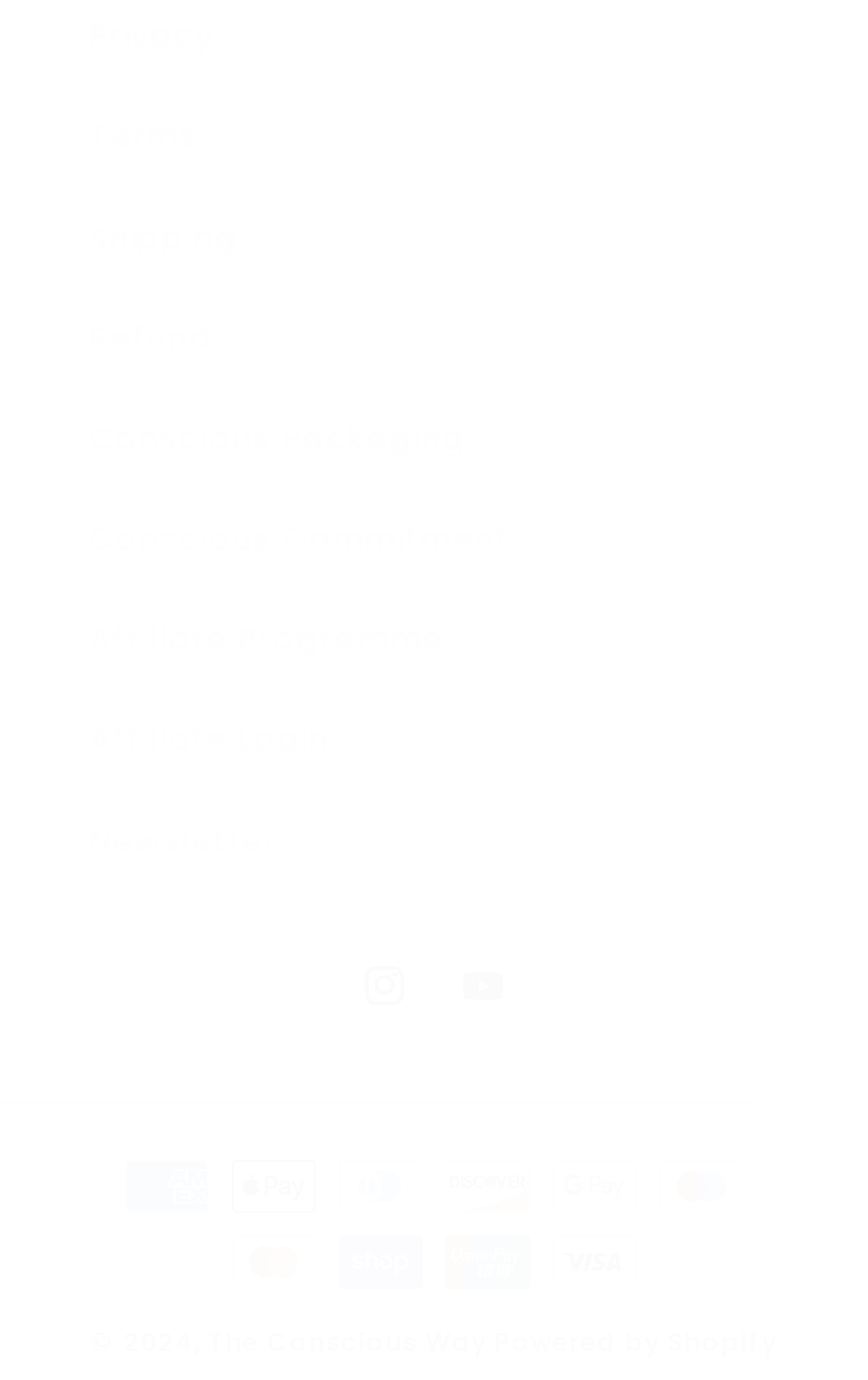Based on the image, provide a detailed response to the question:
What is the copyright year?

The copyright year is mentioned at the bottom of the webpage, which is 2024.